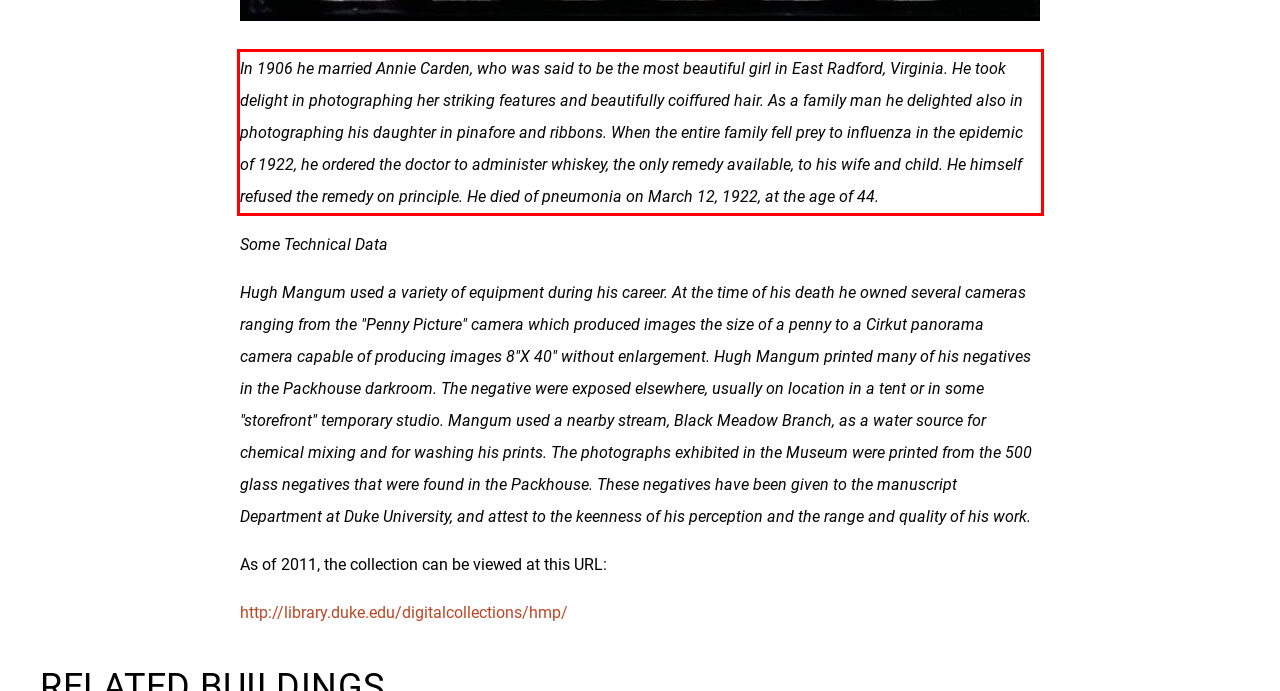You have a screenshot with a red rectangle around a UI element. Recognize and extract the text within this red bounding box using OCR.

In 1906 he married Annie Carden, who was said to be the most beautiful girl in East Radford, Virginia. He took delight in photographing her striking features and beautifully coiffured hair. As a family man he delighted also in photographing his daughter in pinafore and ribbons. When the entire family fell prey to influenza in the epidemic of 1922, he ordered the doctor to administer whiskey, the only remedy available, to his wife and child. He himself refused the remedy on principle. He died of pneumonia on March 12, 1922, at the age of 44.